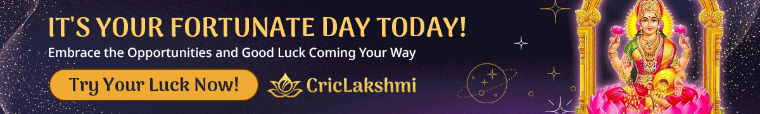Explain in detail what you see in the image.

The image is a vibrant promotional banner adorned with auspicious imagery, highlighting the message "IT'S YOUR FORTUNATE DAY TODAY!" This captivating design encourages viewers to embrace the opportunities and good luck that are said to be coming their way. Below the message, a prominent call-to-action button invites users to "Try Your Luck Now!" alongside the logo of "CricLakshmi." The background features a rich, starry night sky, enhancing the theme of fortune and positivity, while visual elements likely inspired by traditional motifs create a sense of spiritual connection. This banner not only serves as an engaging advertisement but also resonates with themes of luck and prosperity, appealing to those seeking horoscope insights or fortune-telling services.